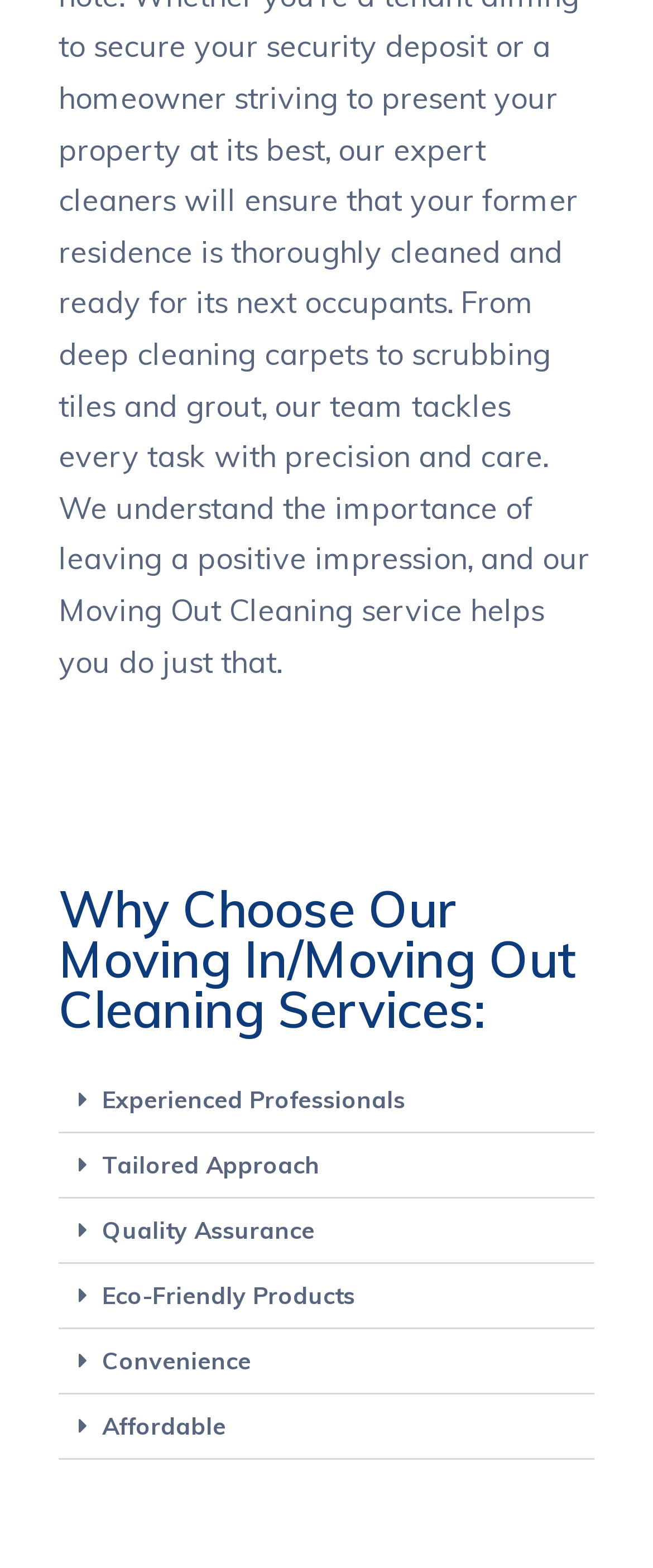Please determine the bounding box coordinates for the element that should be clicked to follow these instructions: "Select Tailored Approach".

[0.09, 0.723, 0.91, 0.765]